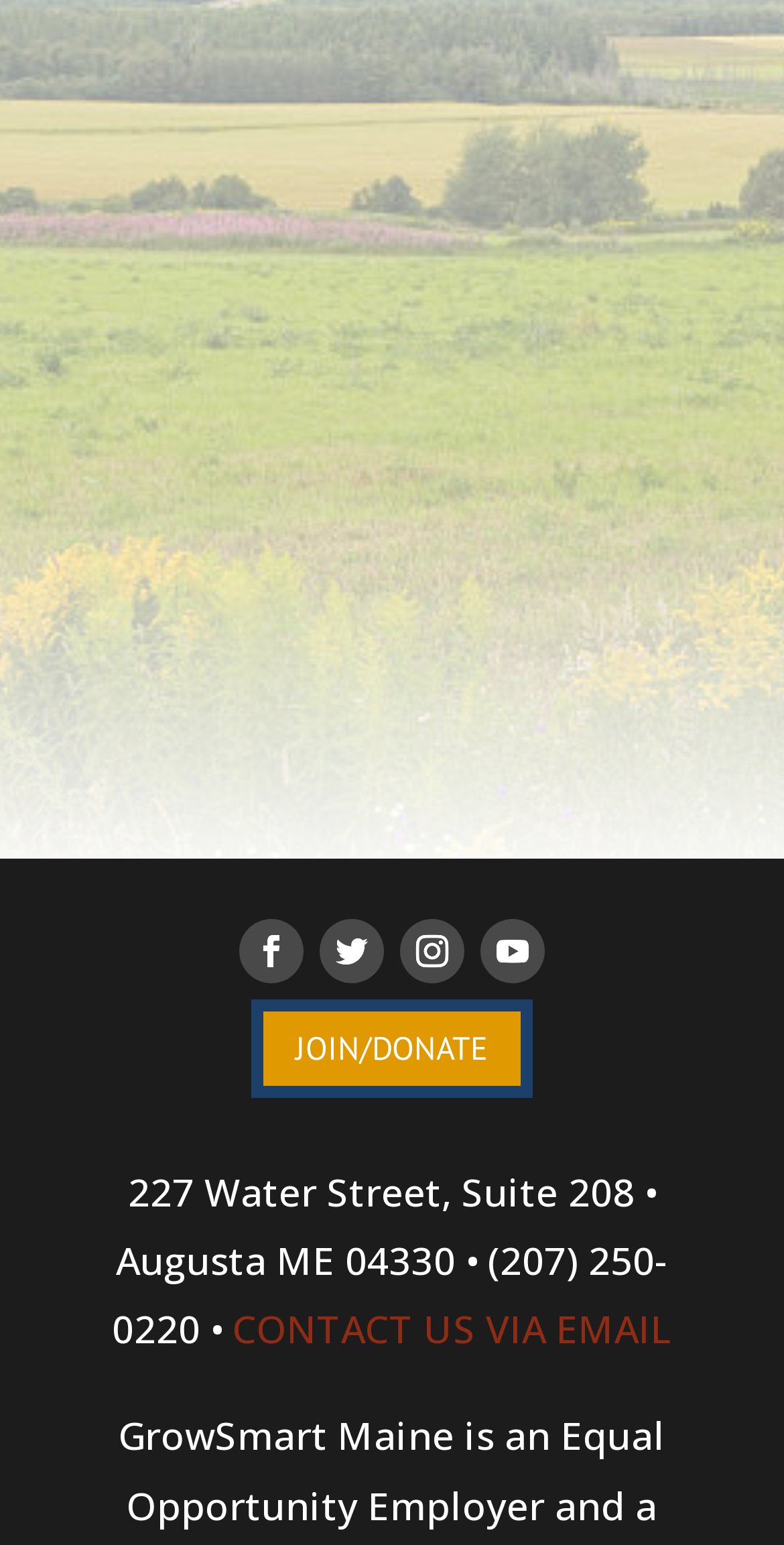How many events are scheduled on May 28?
Please give a detailed and elaborate answer to the question.

There are 0 events scheduled on May 28, as indicated by the text '0 events, 28' in the grid cell corresponding to May 28.